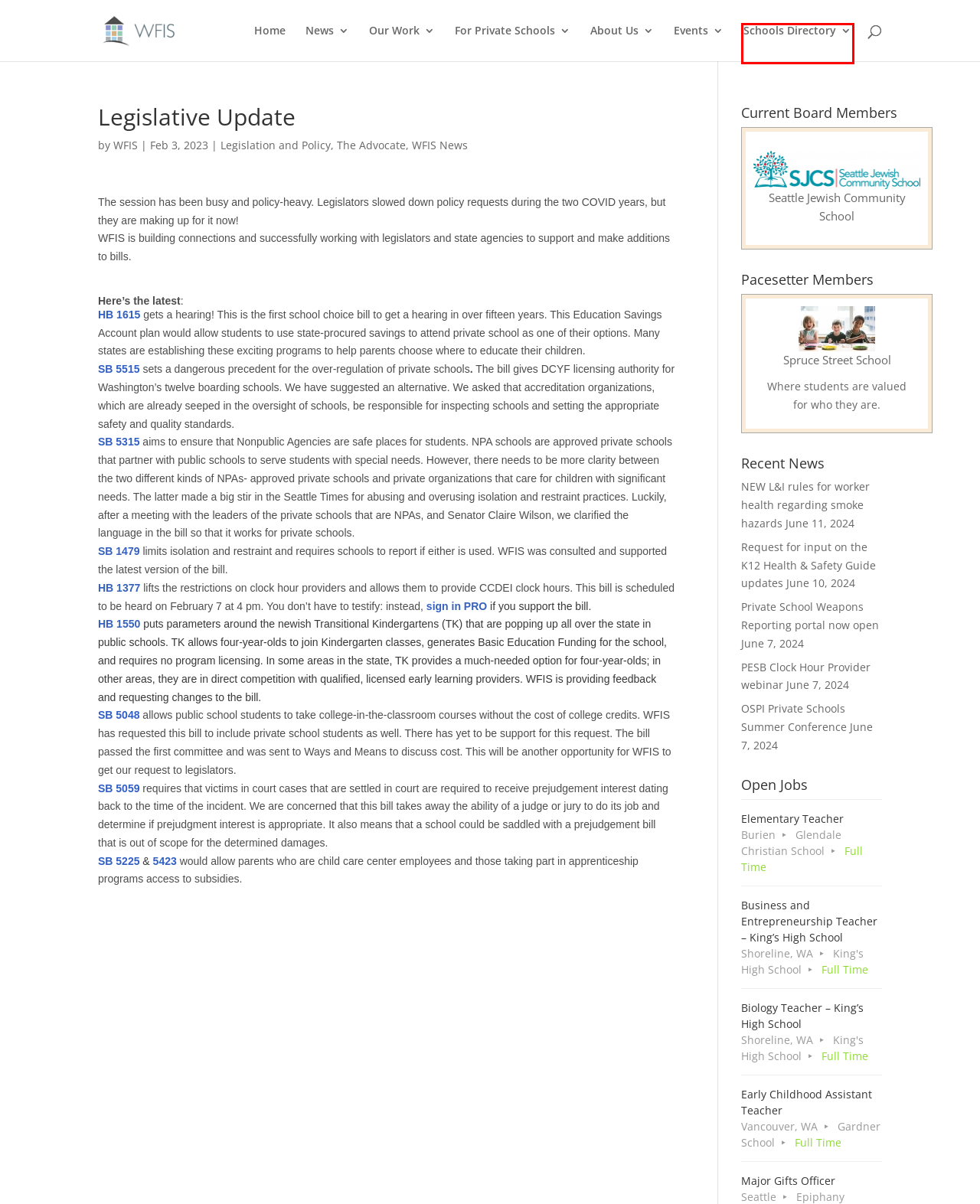You have a screenshot of a webpage with a red rectangle bounding box around an element. Identify the best matching webpage description for the new page that appears after clicking the element in the bounding box. The descriptions are:
A. Business and Entrepreneurship Teacher - King's High School - WFIS
B. Biology Teacher - King's High School - WFIS
C. Washington Private Schools Directory - WFIS
D. Request for input on the K12 Health & Safety Guide updates - WFIS
E. Washington Federation of Independent Schools
F. WFIS News Archives - WFIS
G. PESB Clock Hour Provider webinar - WFIS
H. Elementary Teacher - WFIS

C